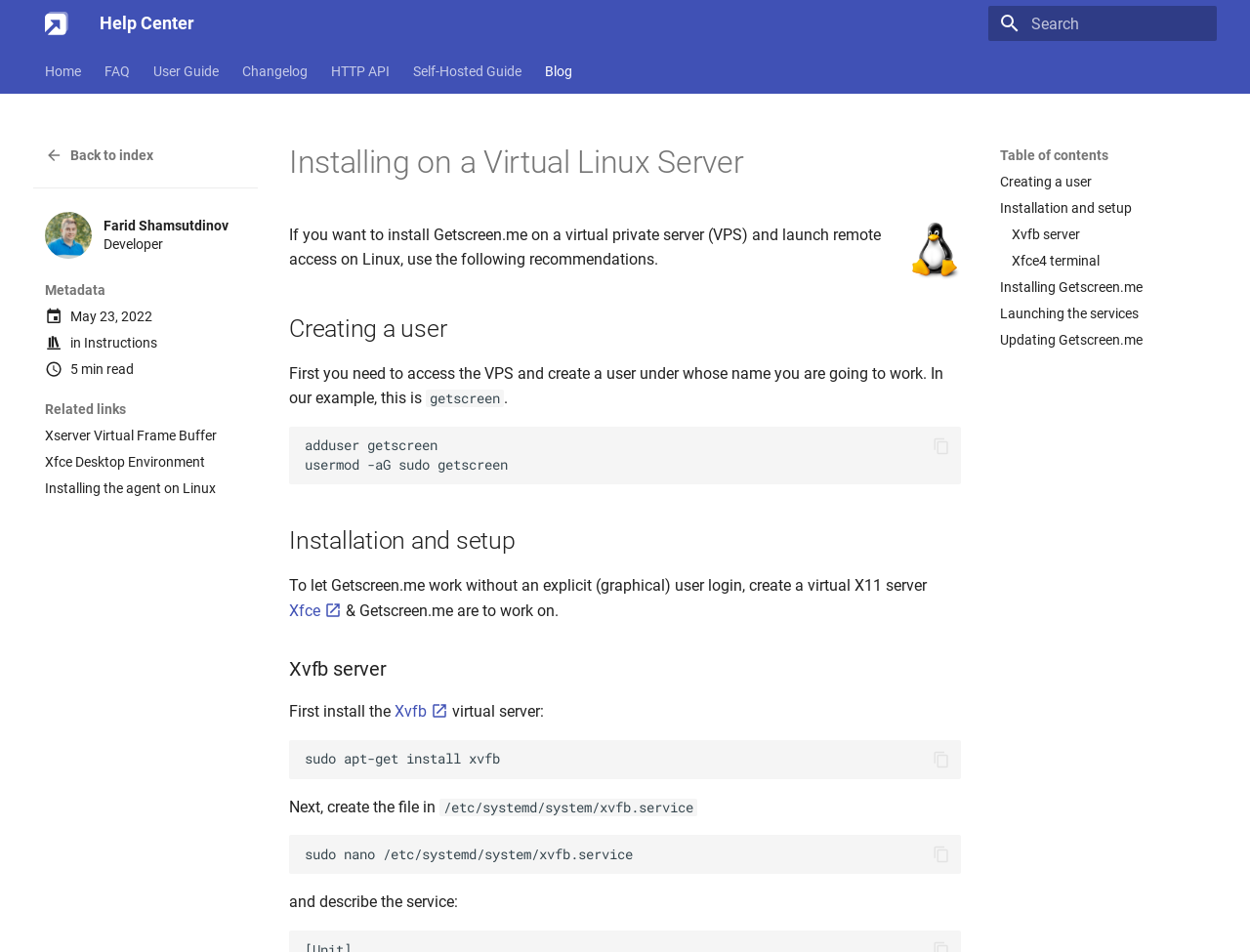Respond to the question below with a single word or phrase: What is the purpose of Xvfb server?

Virtual X11 server